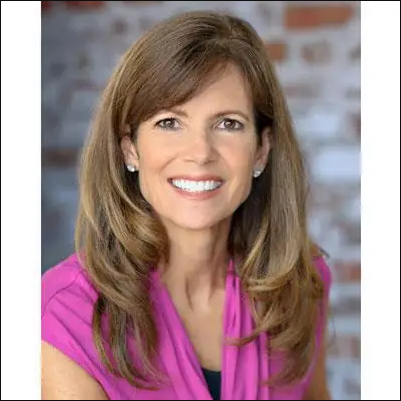Carefully examine the image and provide an in-depth answer to the question: What is the background of the image?

The caption describes the background of the image as a neutral setting, specifically mentioning that it is softly blurred brick, which suggests a modern and professional environment.